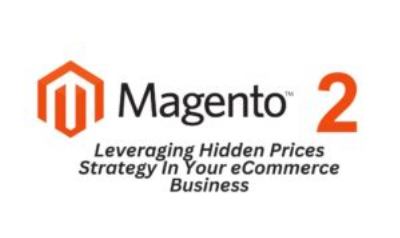What is the purpose of the article?
Refer to the image and provide a one-word or short phrase answer.

To improve competitive edge